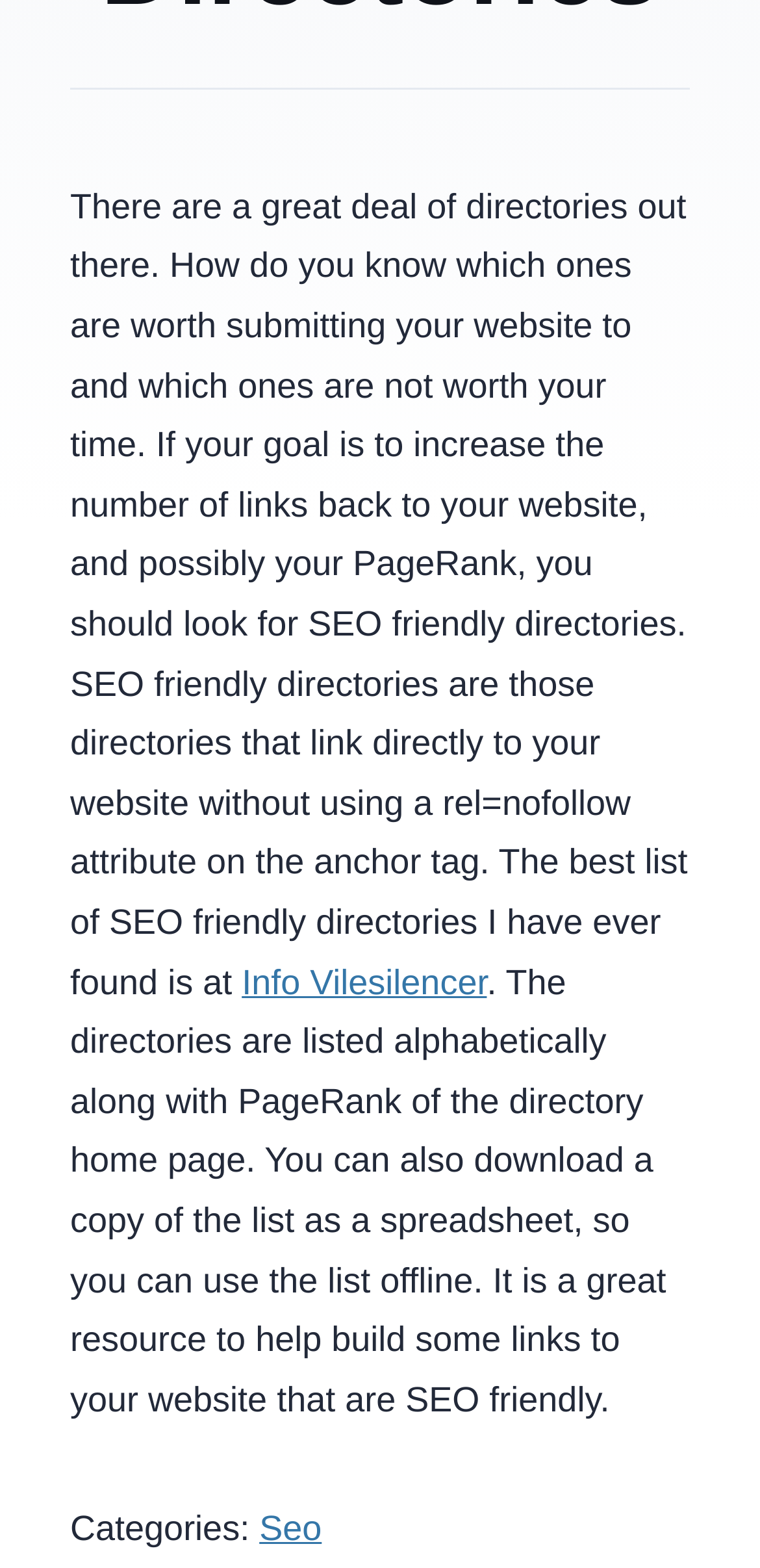Give the bounding box coordinates for the element described as: "seo".

[0.341, 0.963, 0.423, 0.988]